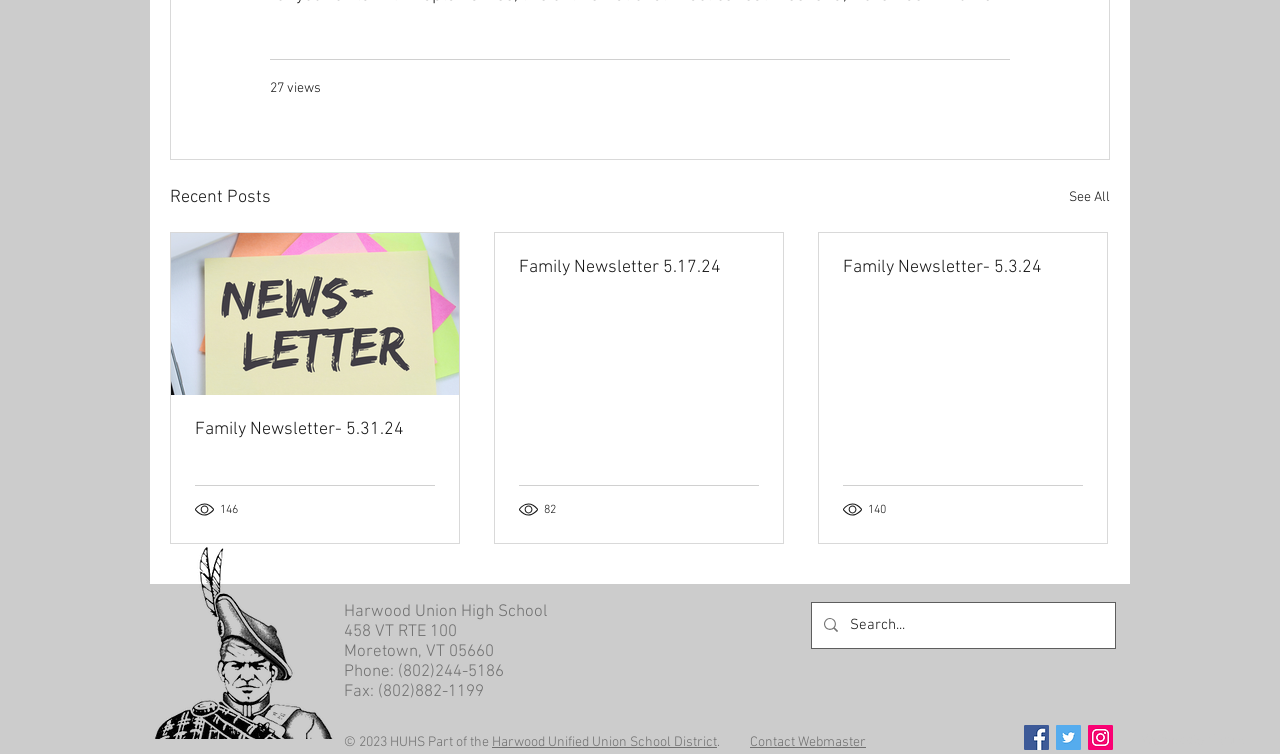Locate the bounding box of the UI element described in the following text: "Webmaster Login".

[0.884, 0.969, 0.981, 0.996]